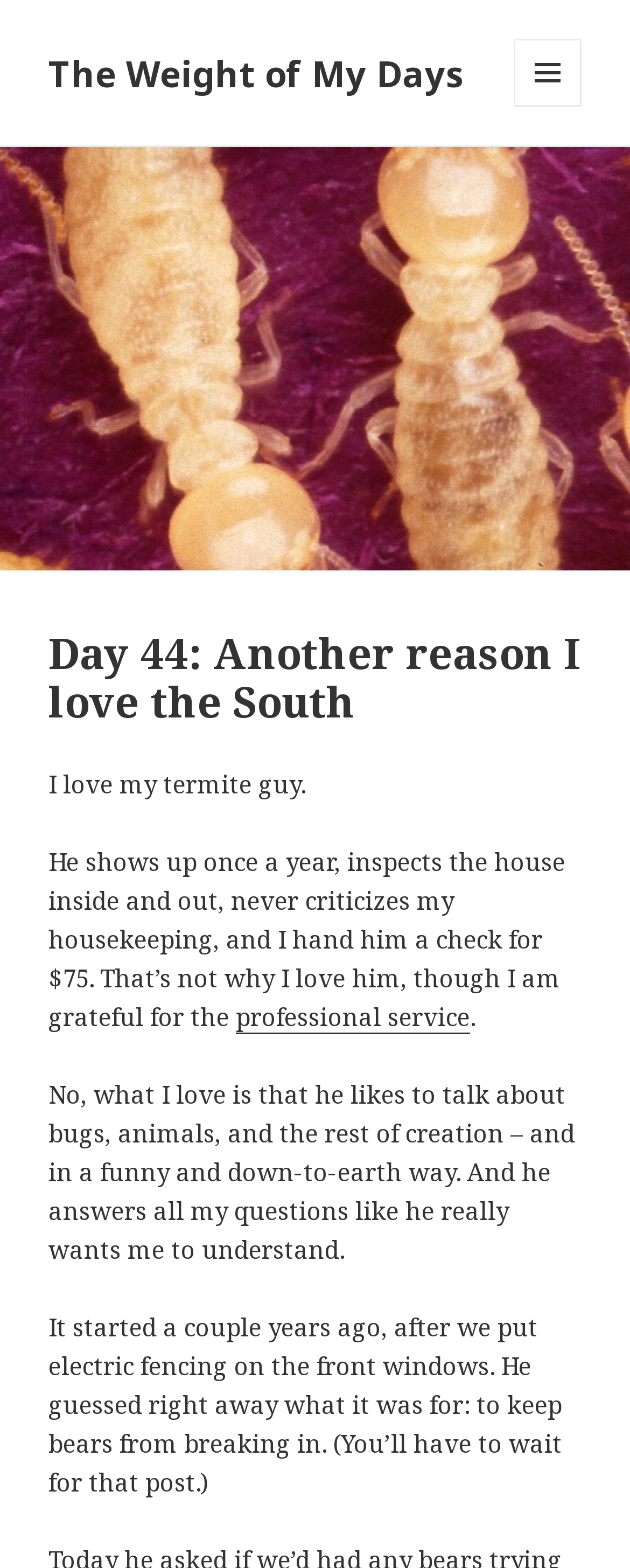What is the purpose of the electric fencing on the front windows?
Carefully analyze the image and provide a detailed answer to the question.

The author mentions that the termite guy guessed correctly that the electric fencing on the front windows was to keep bears from breaking in, implying that this is the purpose of the fencing.